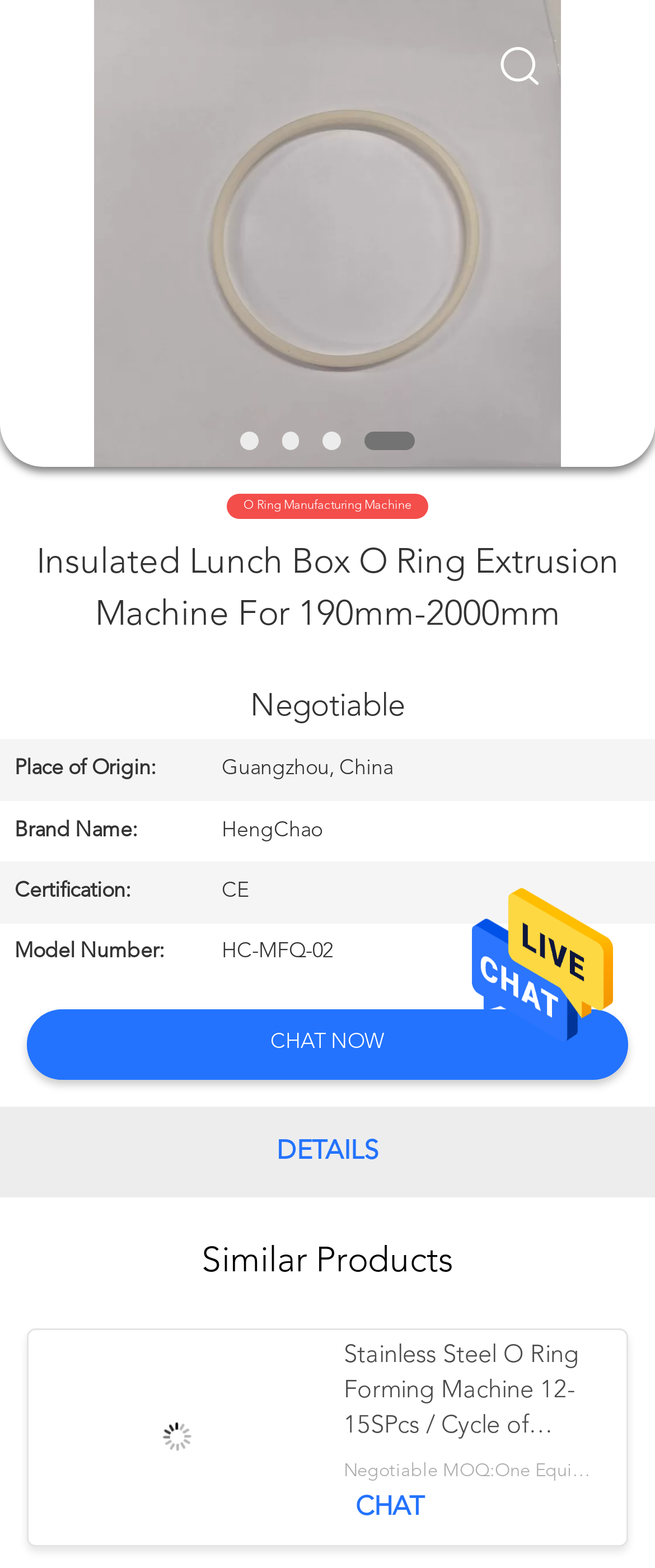What is the certification of the product?
With the help of the image, please provide a detailed response to the question.

I found the certification by looking at the table with the caption 'Negotiable' and finding the row with the header 'Certification:' which has the value 'CE'.